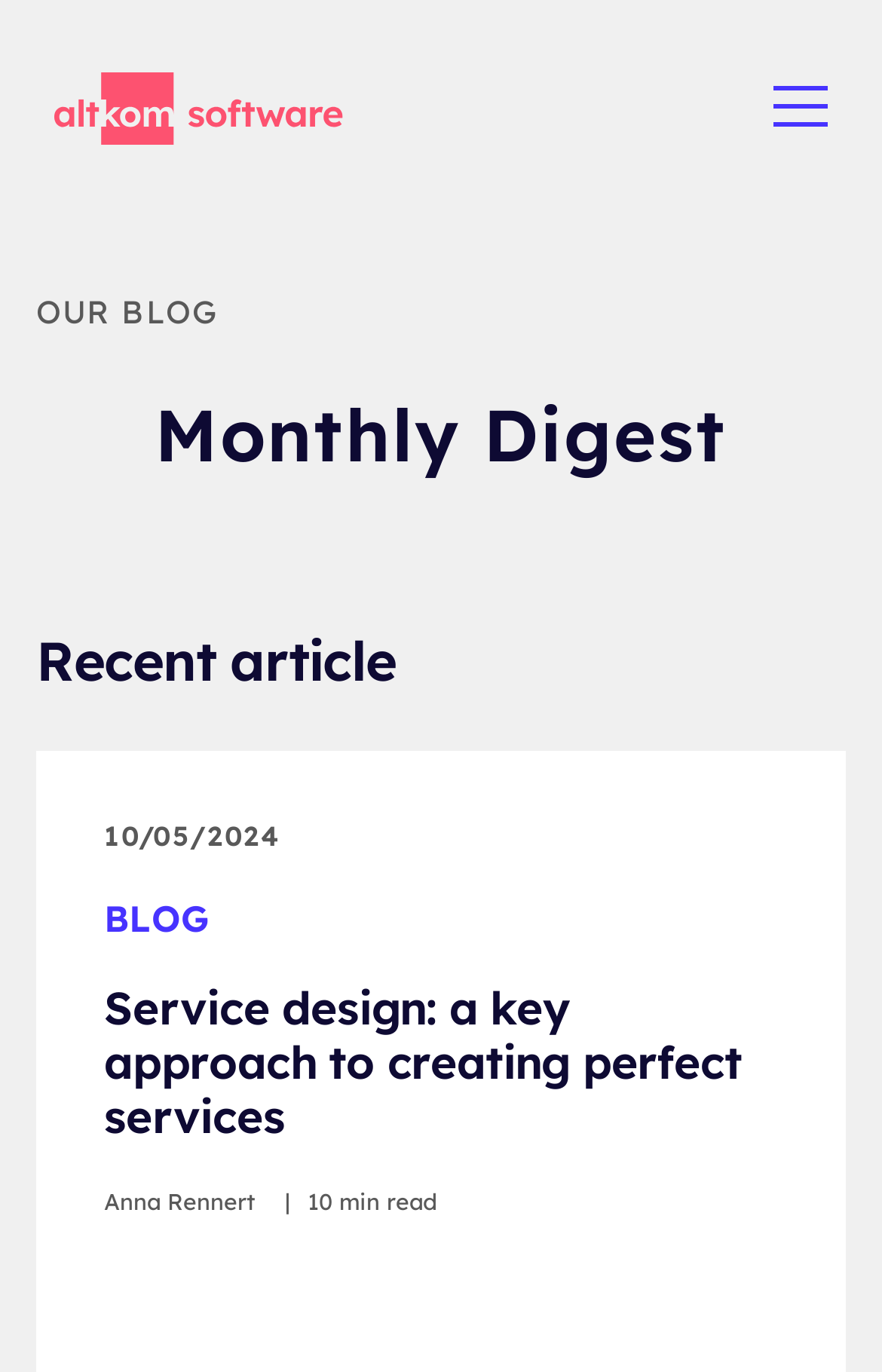Provide the bounding box coordinates, formatted as (top-left x, top-left y, bottom-right x, bottom-right y), with all values being floating point numbers between 0 and 1. Identify the bounding box of the UI element that matches the description: parent_node: ABOUT US title="Altkom Software"

[0.062, 0.053, 0.39, 0.105]